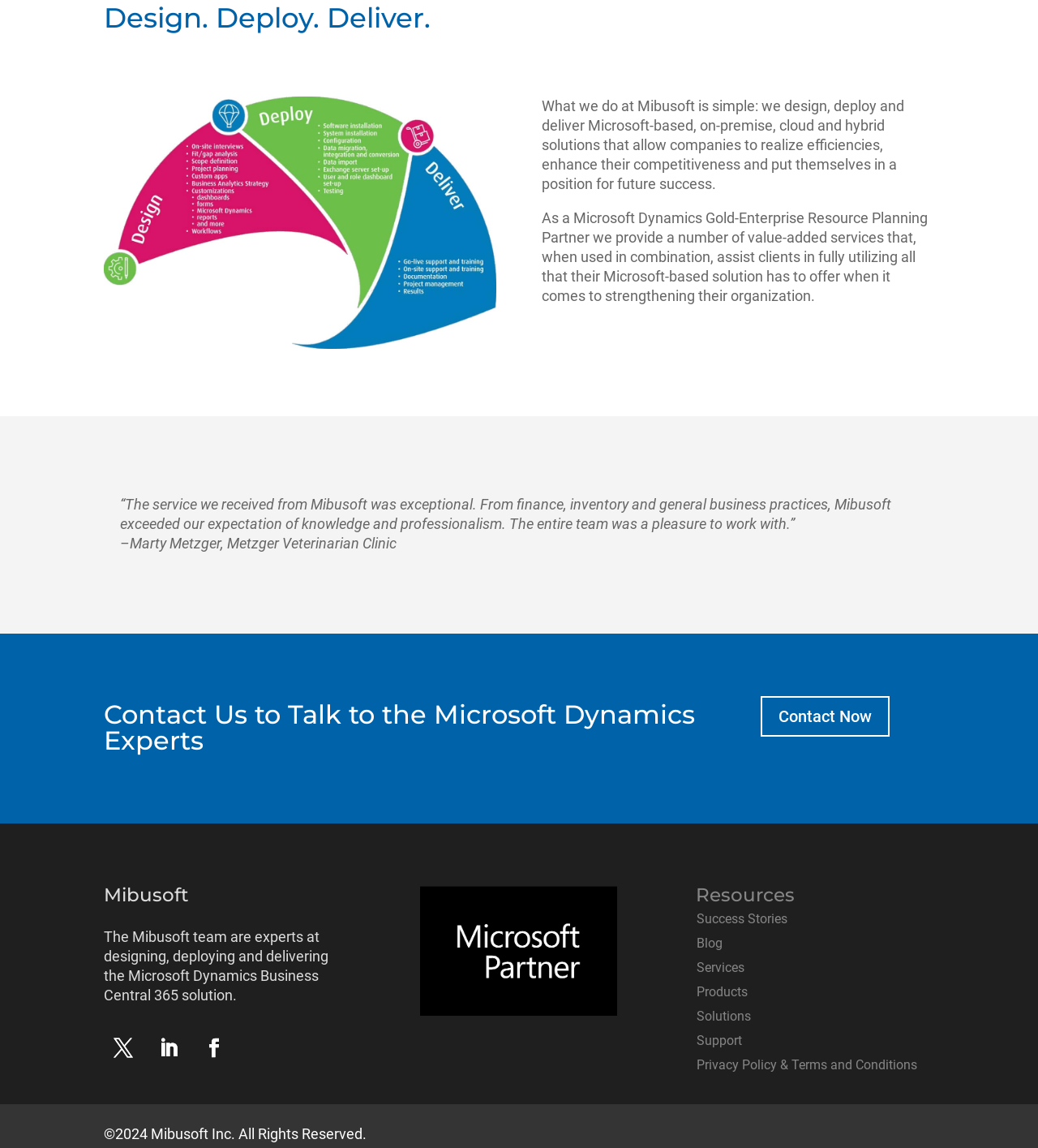What does Mibusoft do?
Using the image as a reference, give a one-word or short phrase answer.

Design, deploy, deliver Microsoft solutions